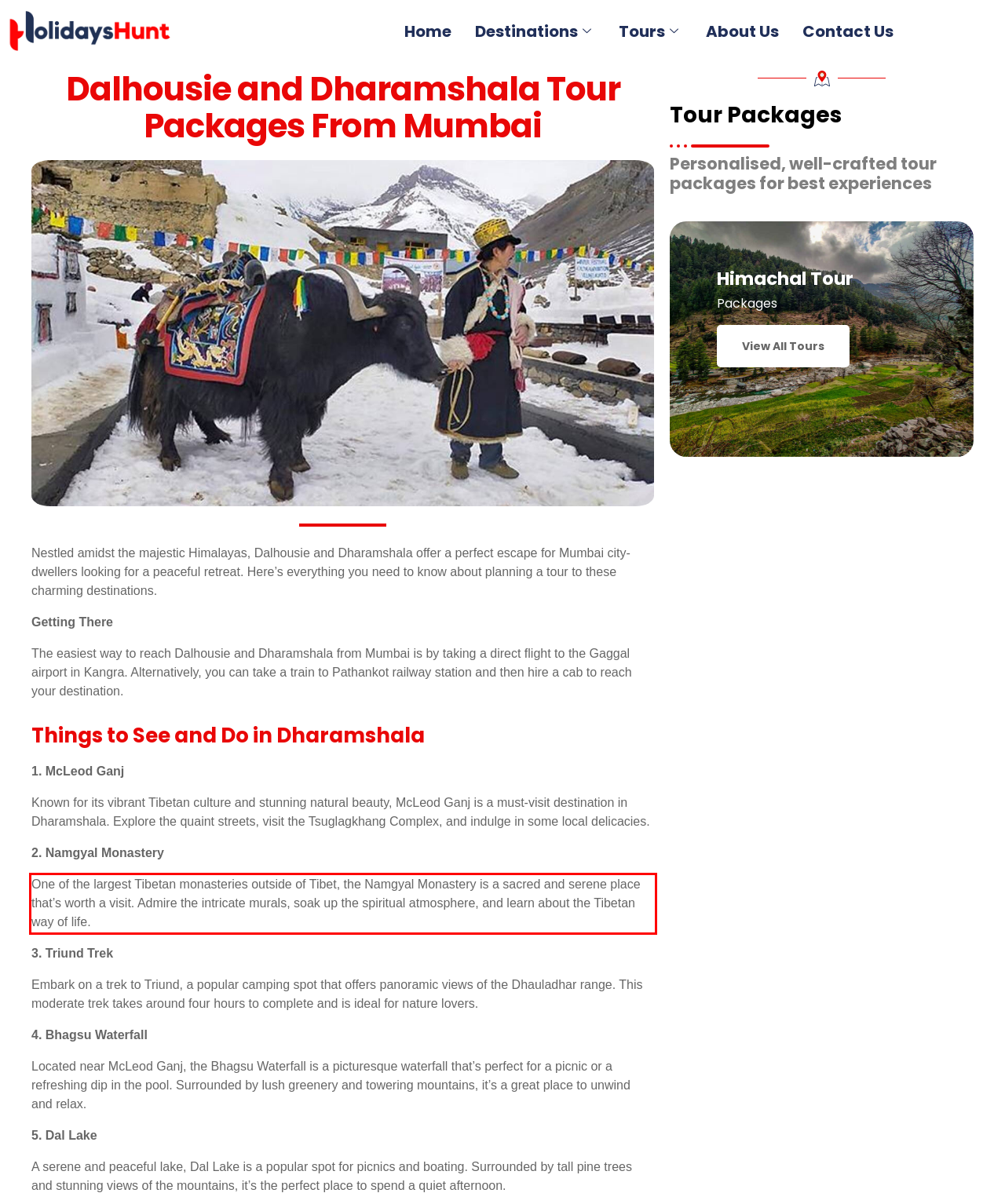Please examine the webpage screenshot and extract the text within the red bounding box using OCR.

One of the largest Tibetan monasteries outside of Tibet, the Namgyal Monastery is a sacred and serene place that’s worth a visit. Admire the intricate murals, soak up the spiritual atmosphere, and learn about the Tibetan way of life.